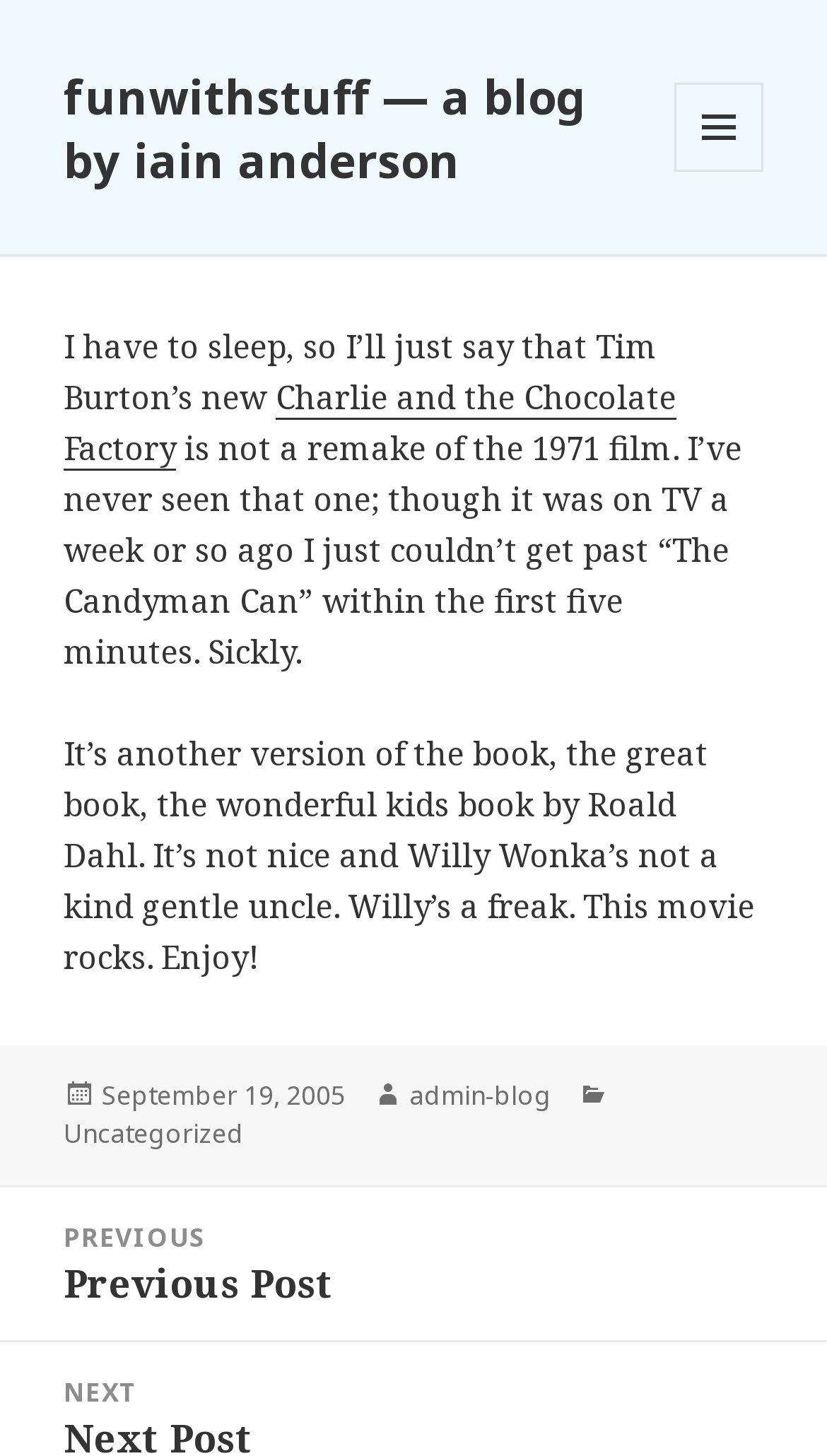Using the element description Previous Previous post: Previous Post, predict the bounding box coordinates for the UI element. Provide the coordinates in (top-left x, top-left y, bottom-right x, bottom-right y) format with values ranging from 0 to 1.

[0.0, 0.815, 1.0, 0.92]